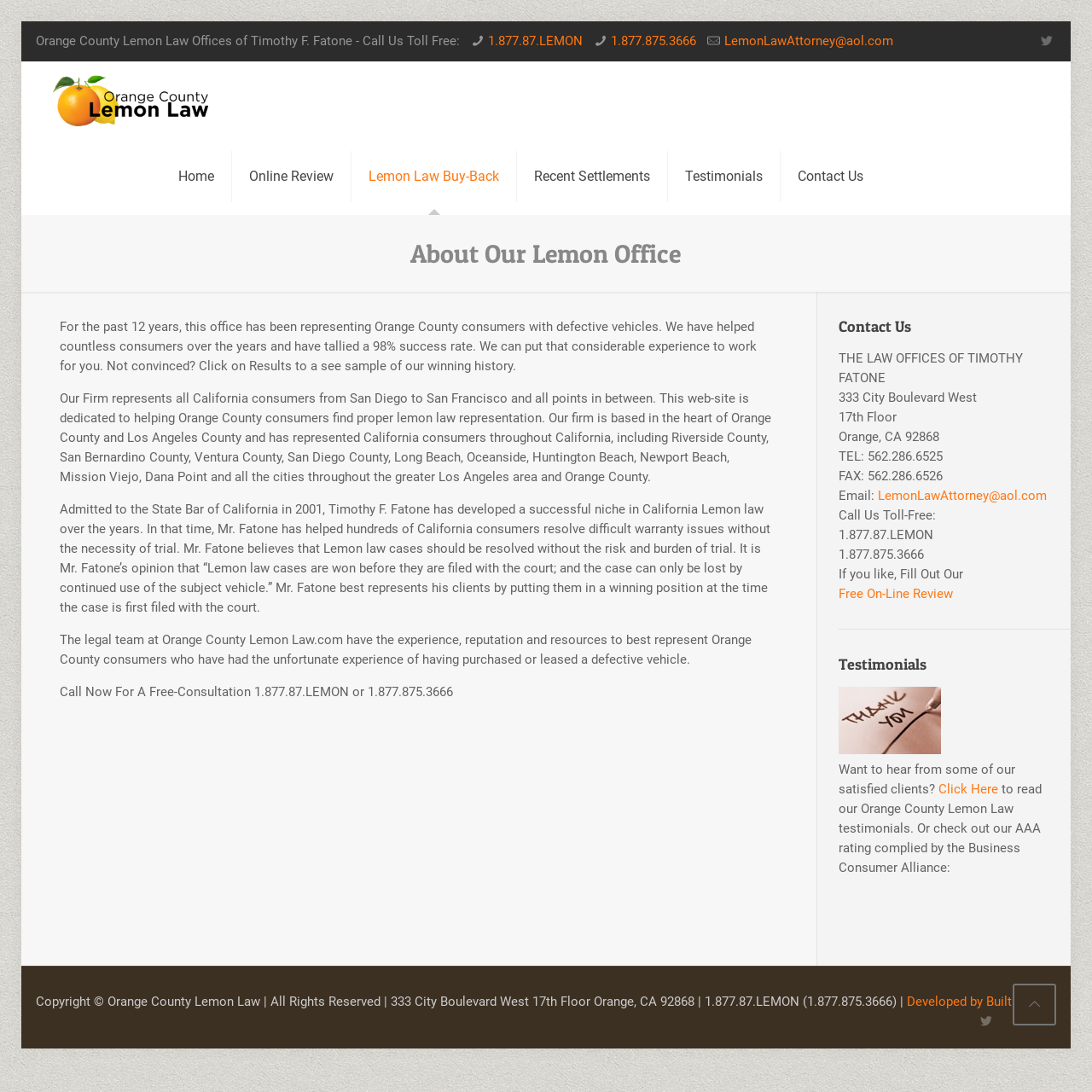Determine the bounding box coordinates for the area that needs to be clicked to fulfill this task: "Click the toll-free number 1.877.87.LEMON". The coordinates must be given as four float numbers between 0 and 1, i.e., [left, top, right, bottom].

[0.447, 0.03, 0.534, 0.045]